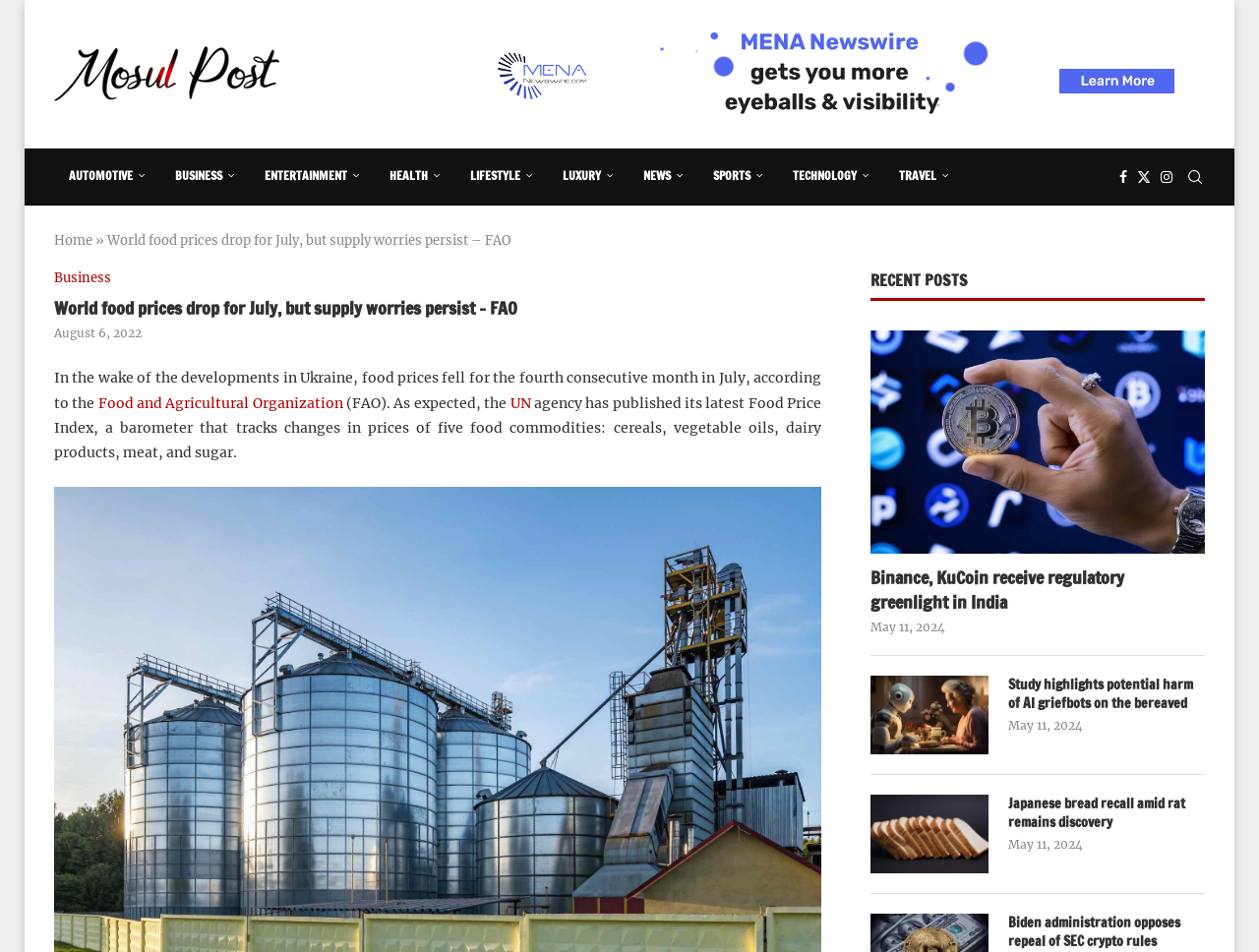Using the given element description, provide the bounding box coordinates (top-left x, top-left y, bottom-right x, bottom-right y) for the corresponding UI element in the screenshot: Home

[0.043, 0.244, 0.073, 0.261]